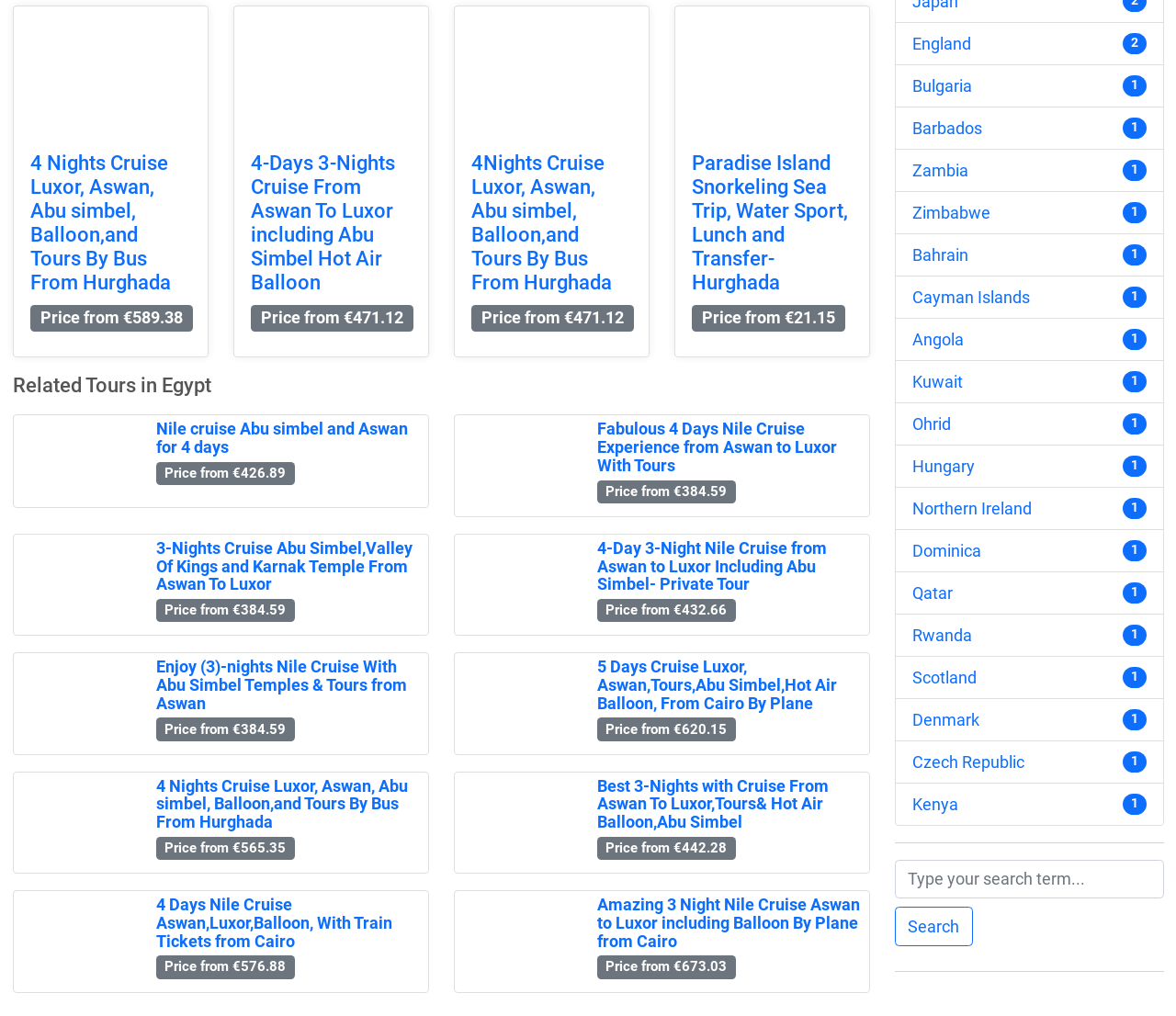How many countries are listed at the bottom of the webpage?
Please use the image to provide a one-word or short phrase answer.

24